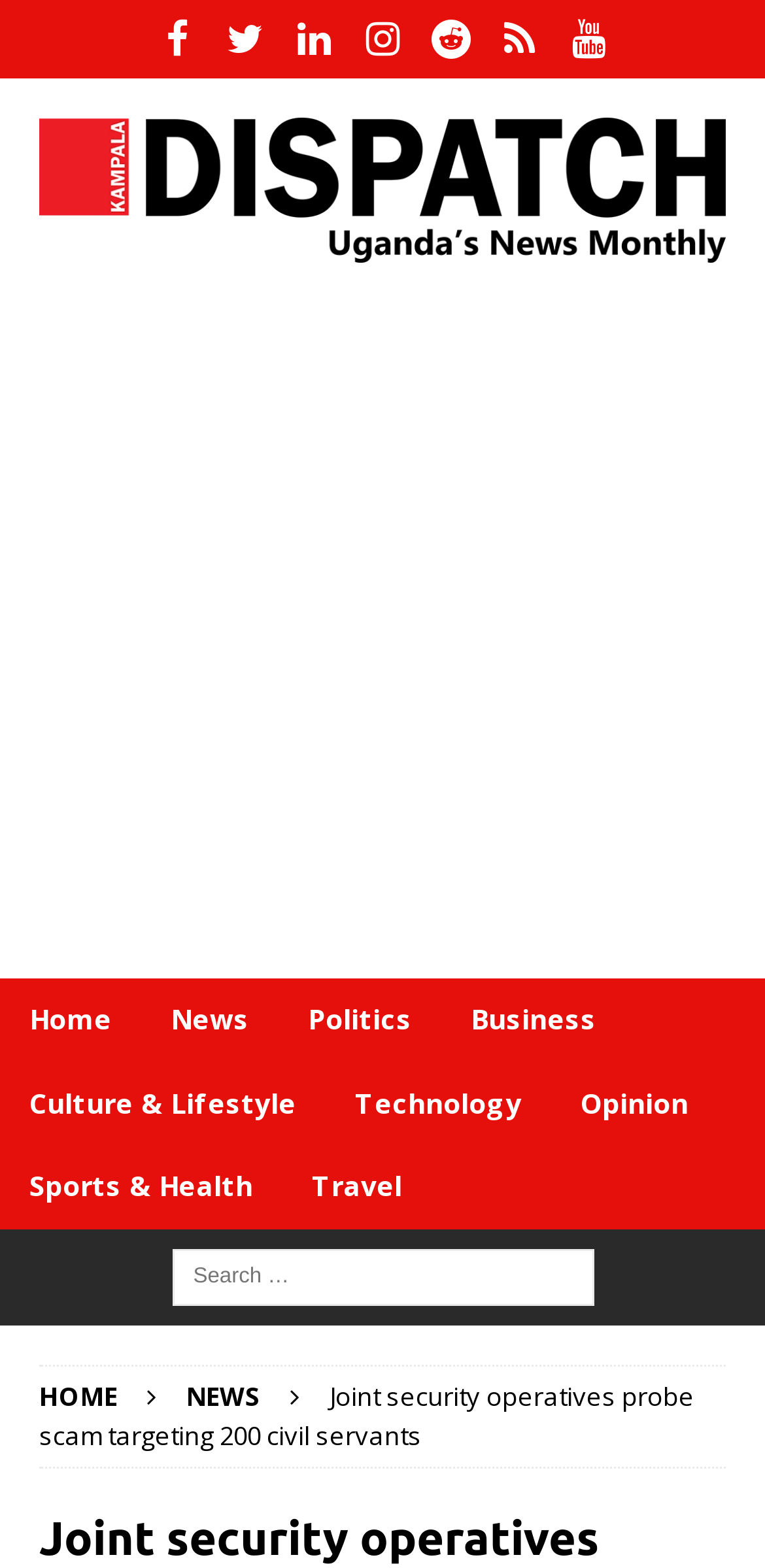From the image, can you give a detailed response to the question below:
How many main categories are available in the menu?

I counted the main categories in the menu, which are Home, News, Politics, Business, Culture & Lifestyle, Technology, Opinion, Sports & Health, and Travel.